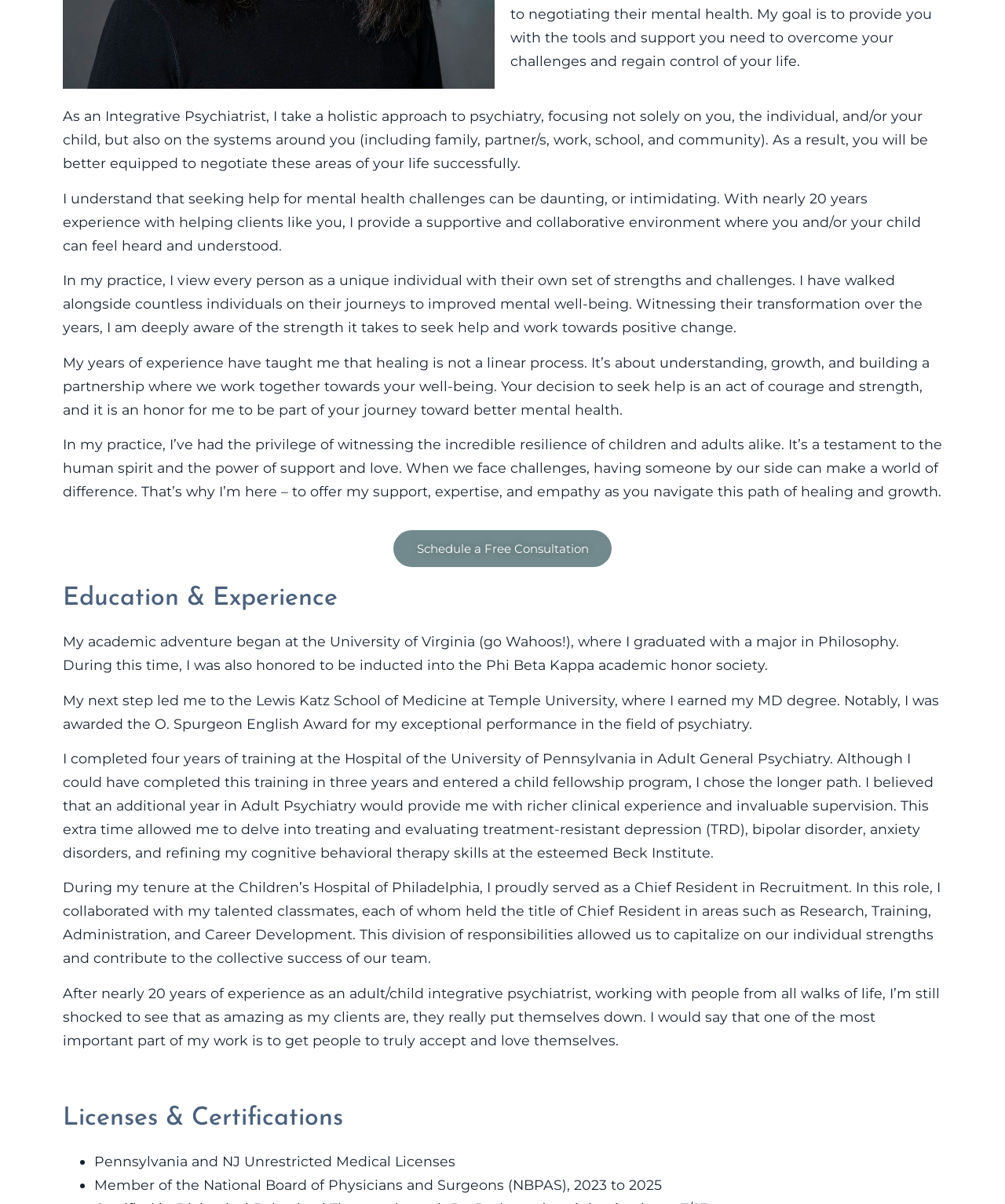Using the element description: "Schedule a Free Consultation", determine the bounding box coordinates. The coordinates should be in the format [left, top, right, bottom], with values between 0 and 1.

[0.391, 0.44, 0.609, 0.471]